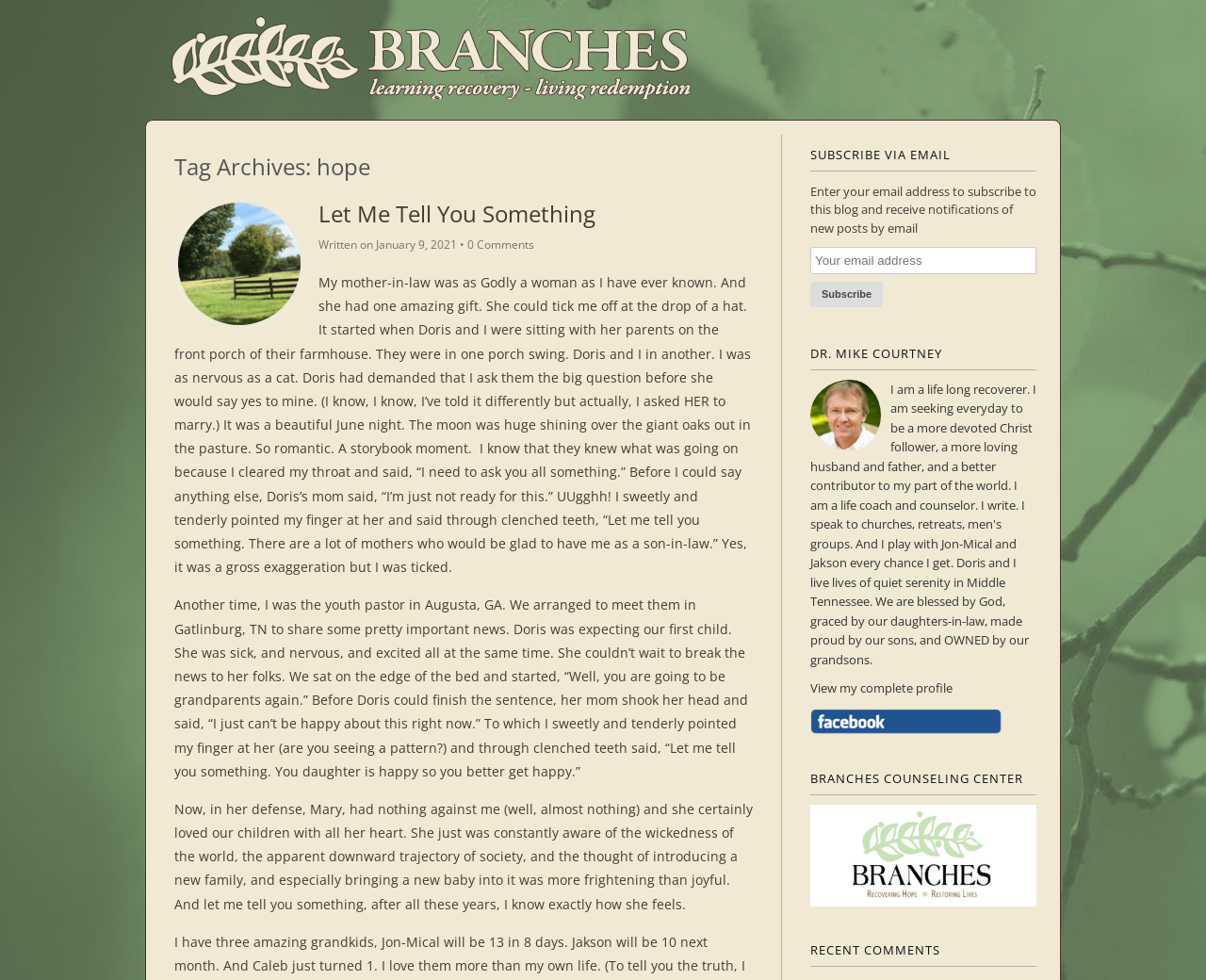Extract the bounding box coordinates of the UI element described: "value="Subscribe"". Provide the coordinates in the format [left, top, right, bottom] with values ranging from 0 to 1.

[0.672, 0.288, 0.732, 0.313]